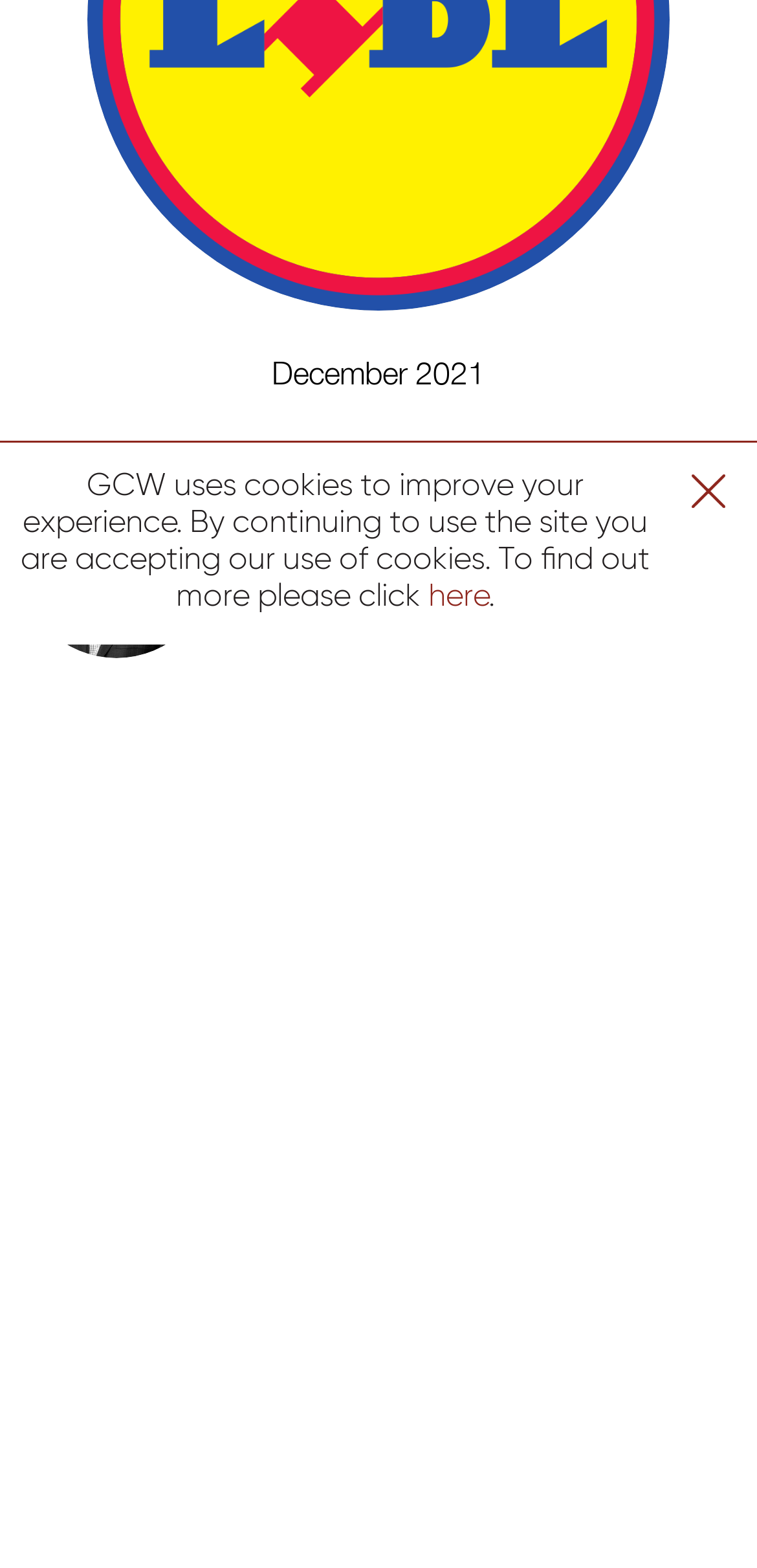Ascertain the bounding box coordinates for the UI element detailed here: "here". The coordinates should be provided as [left, top, right, bottom] with each value being a float between 0 and 1.

[0.565, 0.371, 0.645, 0.391]